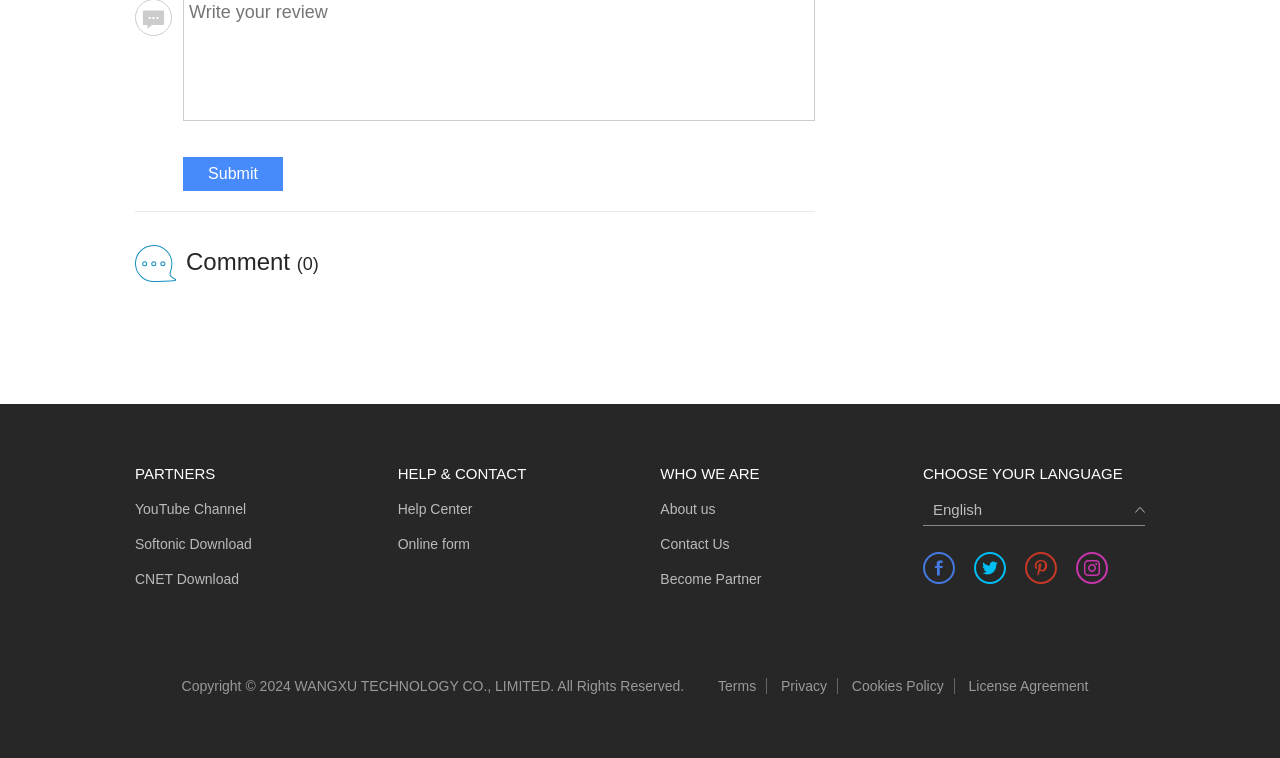Determine the bounding box coordinates of the clickable area required to perform the following instruction: "Get help from Help Center". The coordinates should be represented as four float numbers between 0 and 1: [left, top, right, bottom].

[0.311, 0.652, 0.369, 0.691]